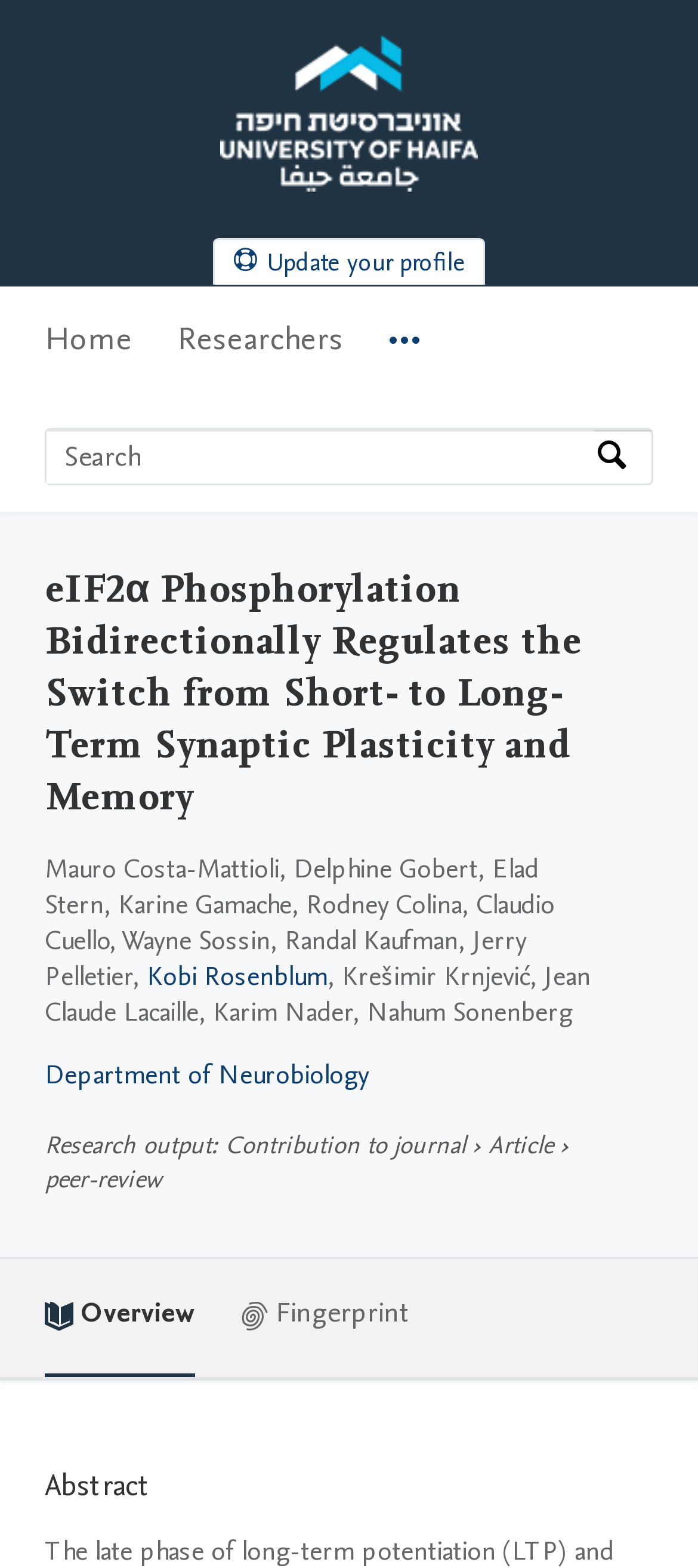Please locate the bounding box coordinates of the region I need to click to follow this instruction: "Go to University of Haifa Home".

[0.315, 0.104, 0.685, 0.129]